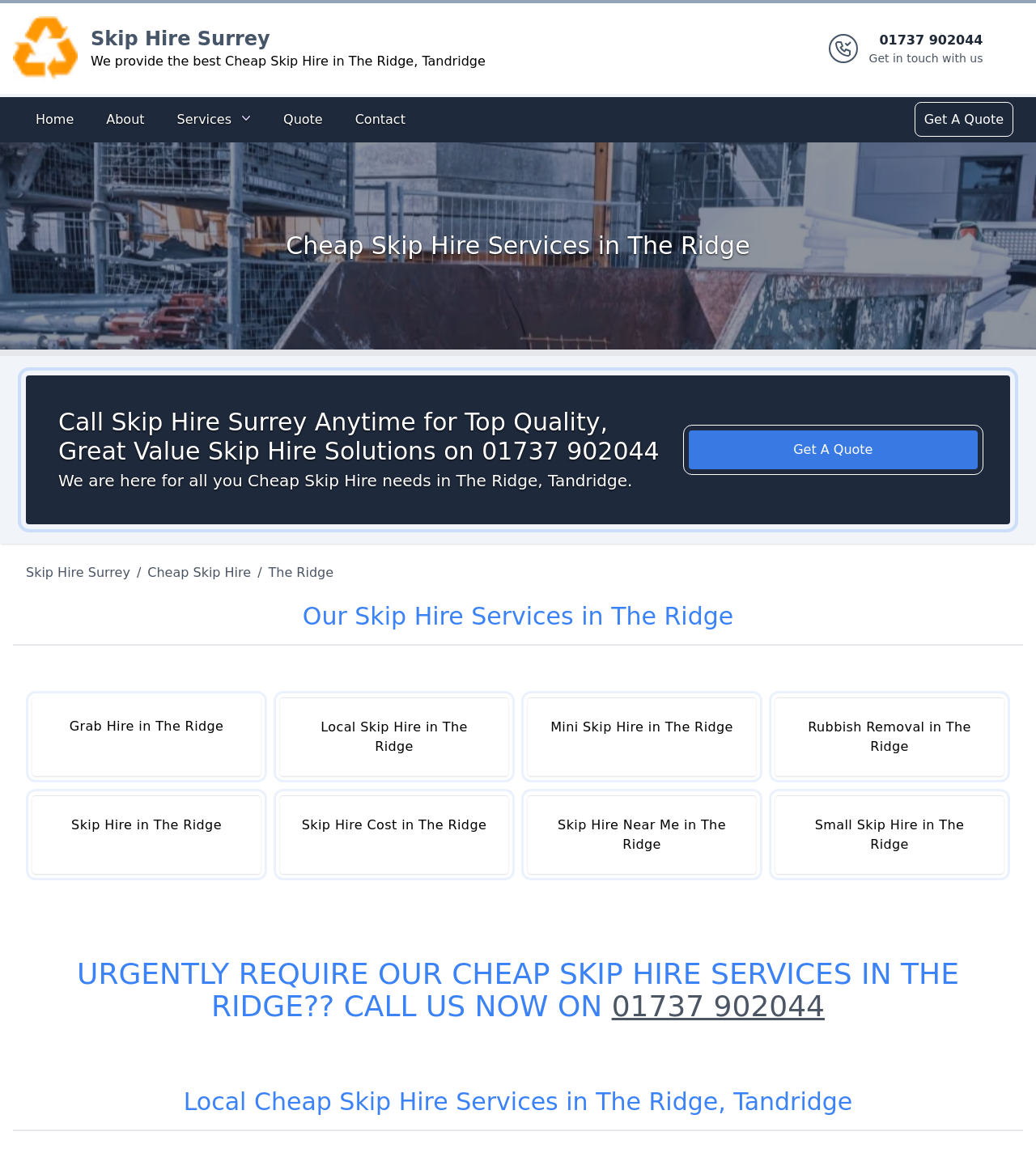Kindly determine the bounding box coordinates for the clickable area to achieve the given instruction: "Click the Skip Hire Surrey logo".

[0.012, 0.014, 0.075, 0.07]